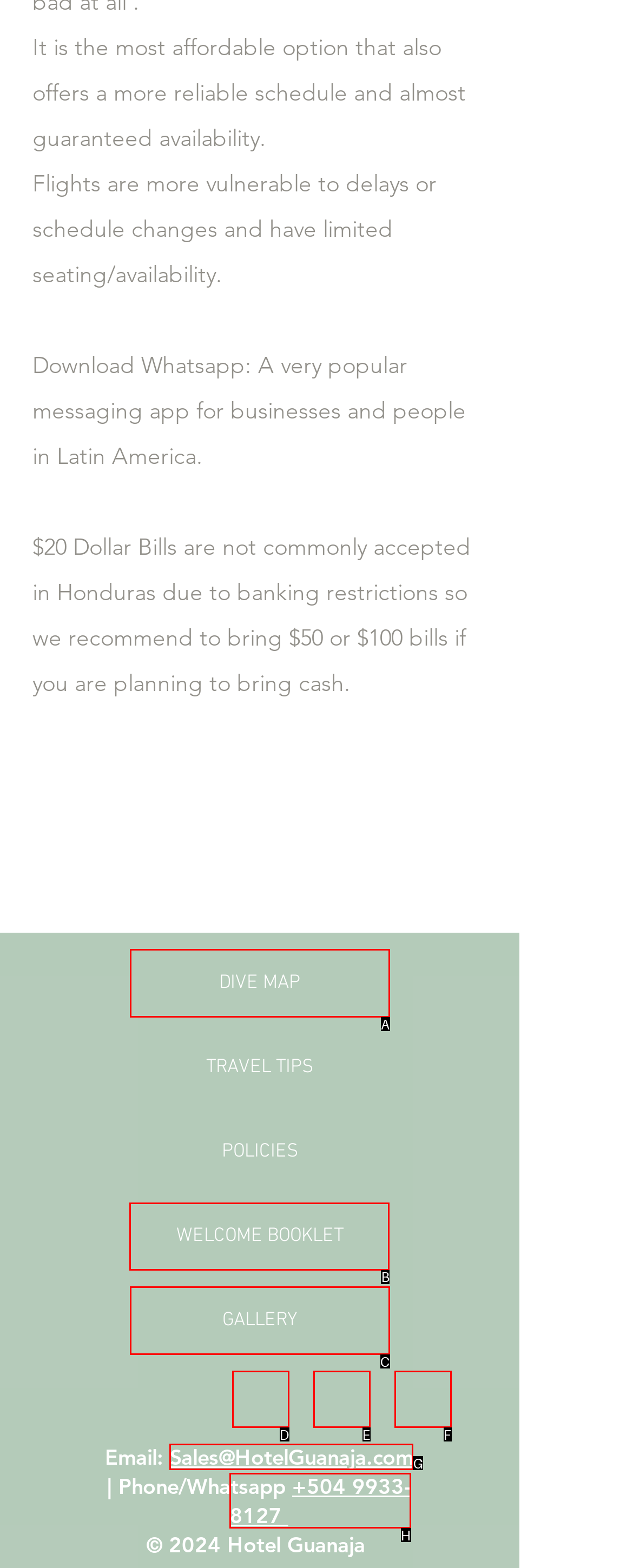Based on the choices marked in the screenshot, which letter represents the correct UI element to perform the task: View WELCOME BOOKLET?

B